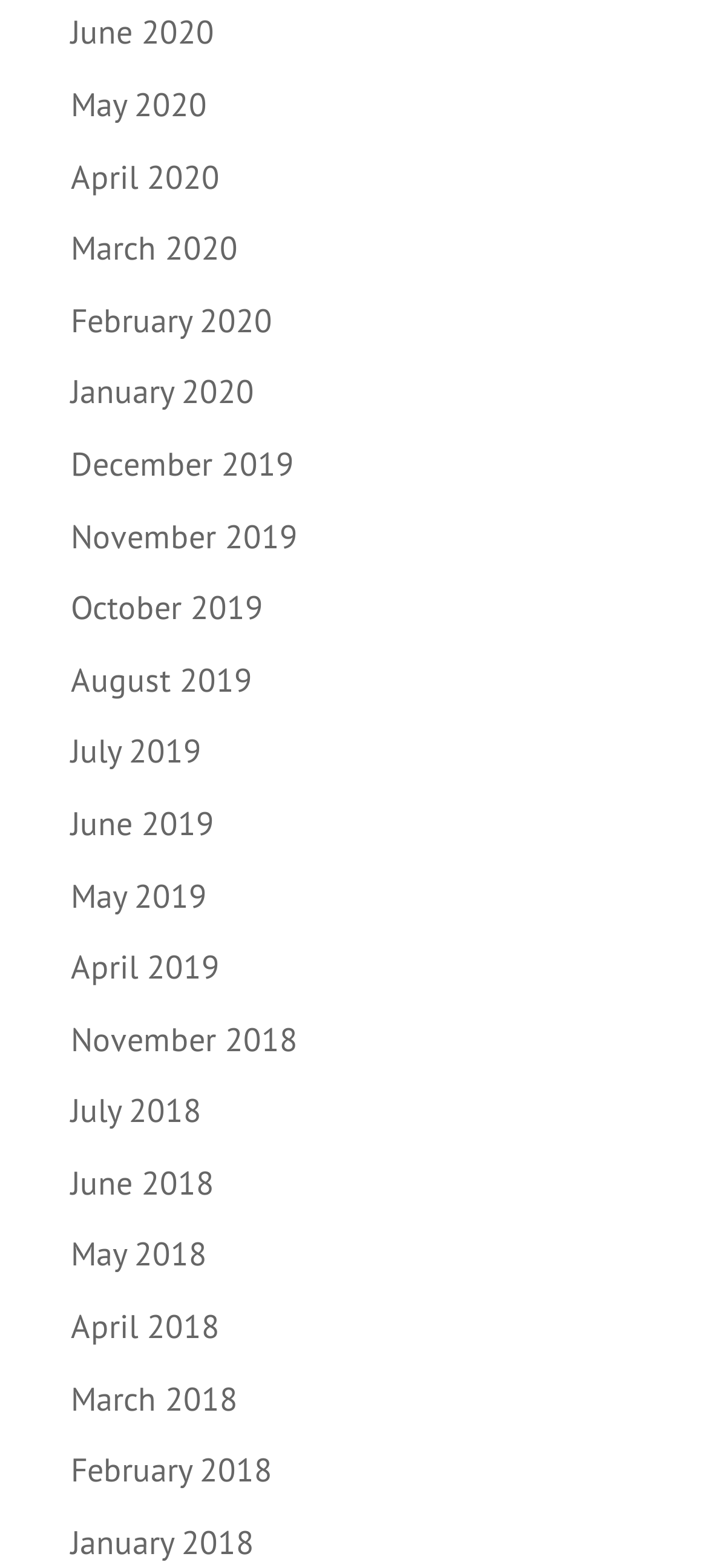Utilize the details in the image to give a detailed response to the question: What is the latest month listed in 2019?

By examining the list of links, I found that the latest month listed in 2019 is November 2019, which is located near the top of the list.